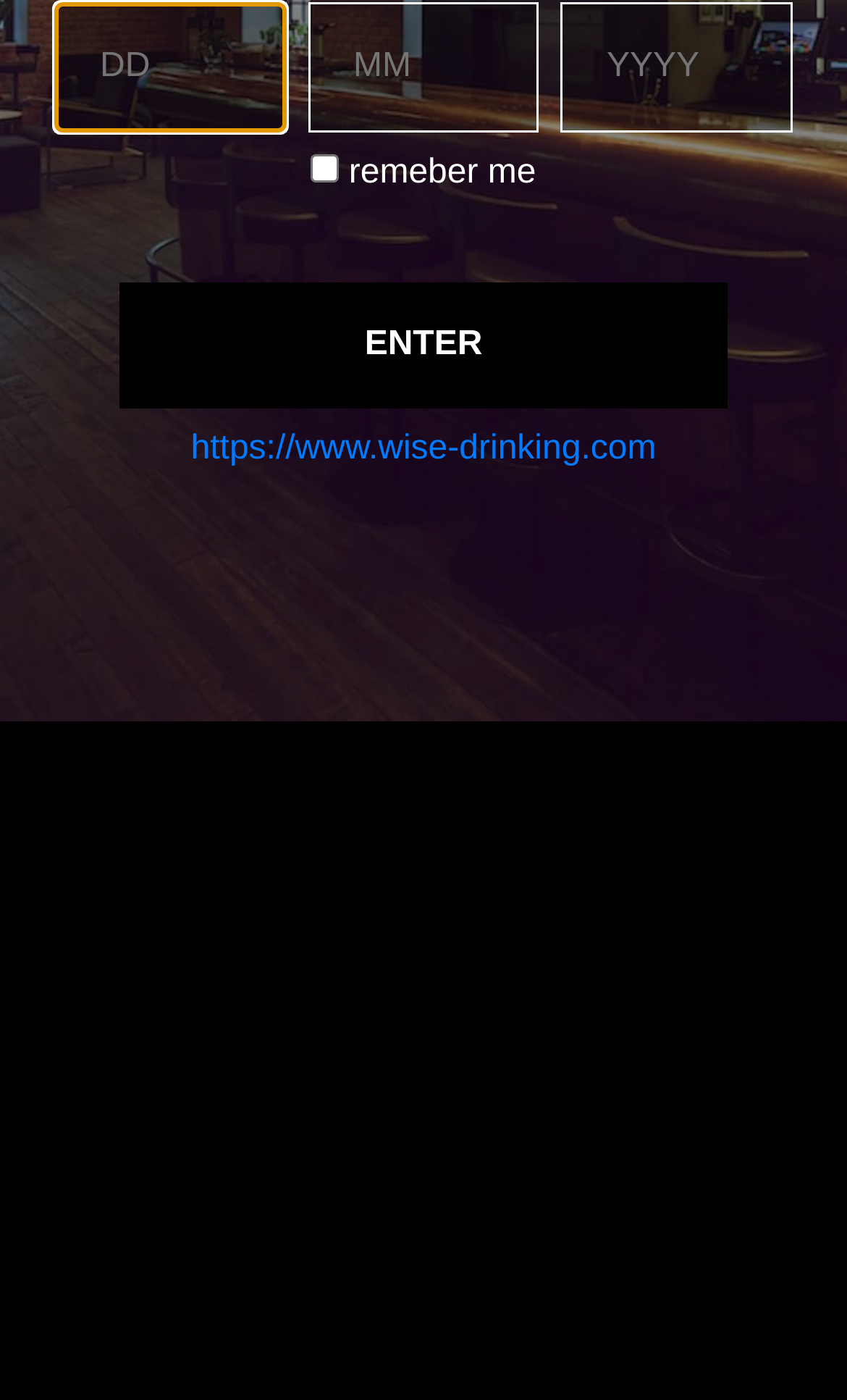Please find the bounding box for the following UI element description. Provide the coordinates in (top-left x, top-left y, bottom-right x, bottom-right y) format, with values between 0 and 1: https://www.wise-drinking.com

[0.225, 0.307, 0.775, 0.334]